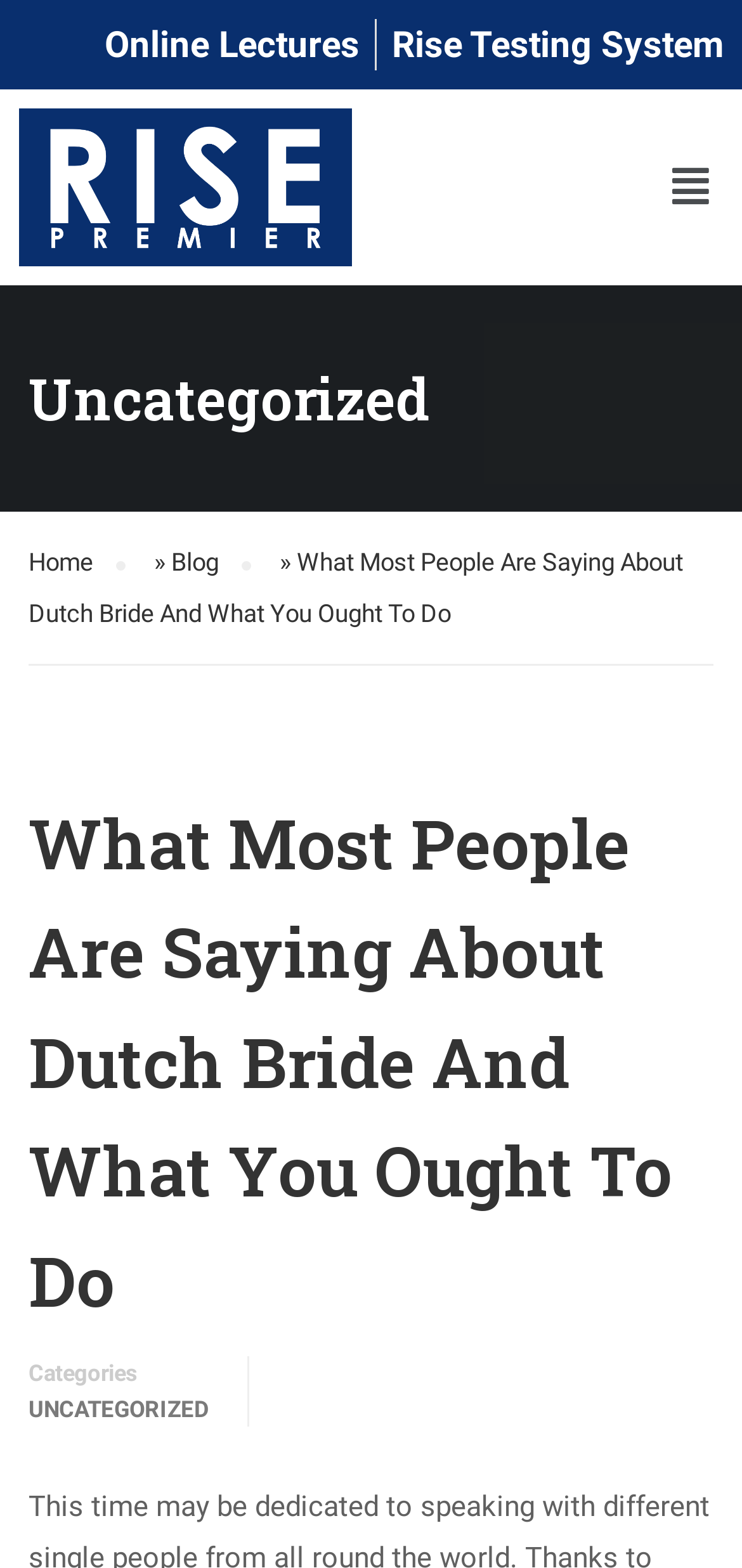Find the bounding box of the web element that fits this description: "Home".

[0.038, 0.343, 0.169, 0.373]